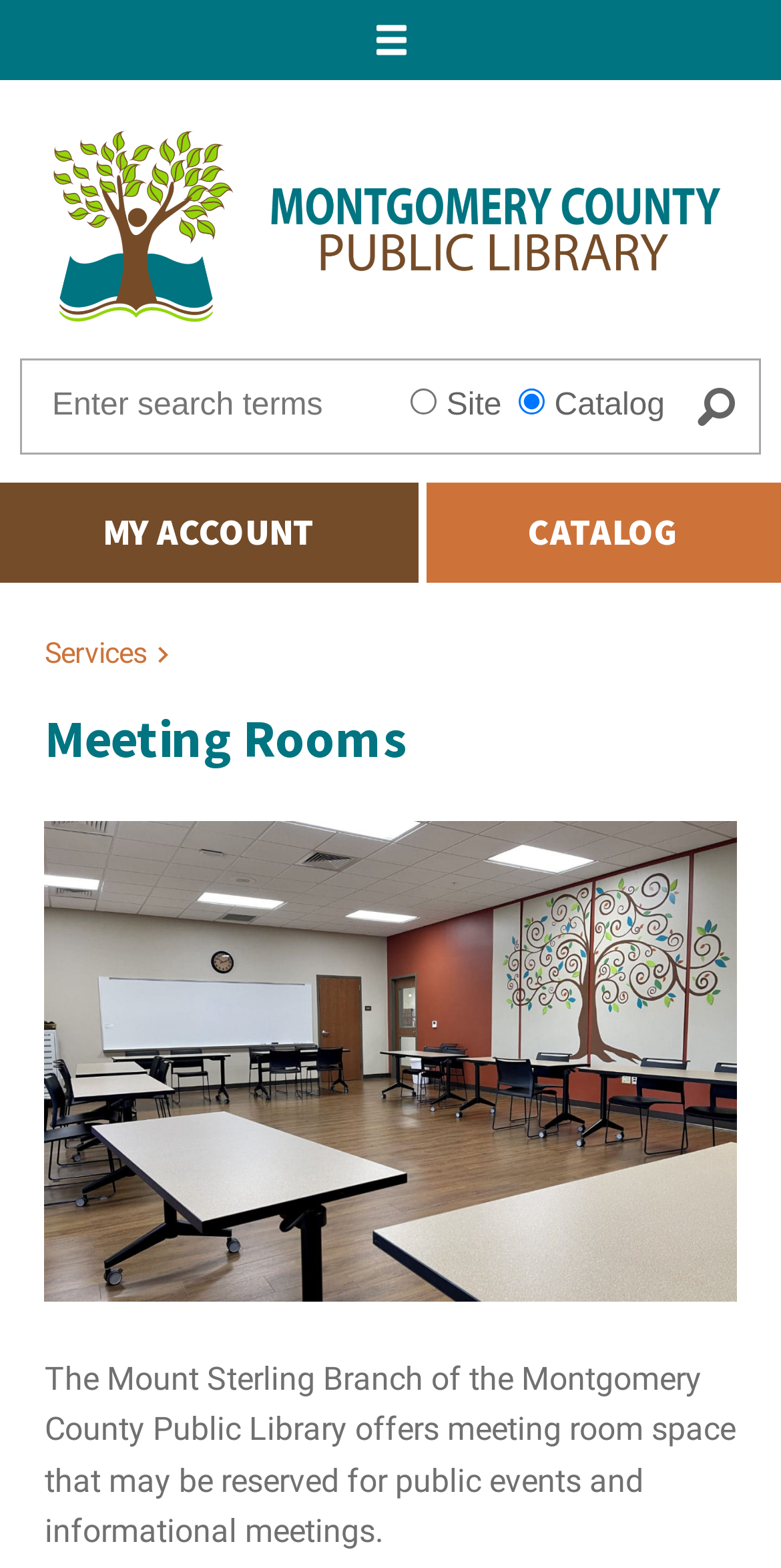Please locate the bounding box coordinates of the element's region that needs to be clicked to follow the instruction: "View my account". The bounding box coordinates should be provided as four float numbers between 0 and 1, i.e., [left, top, right, bottom].

[0.0, 0.307, 0.535, 0.372]